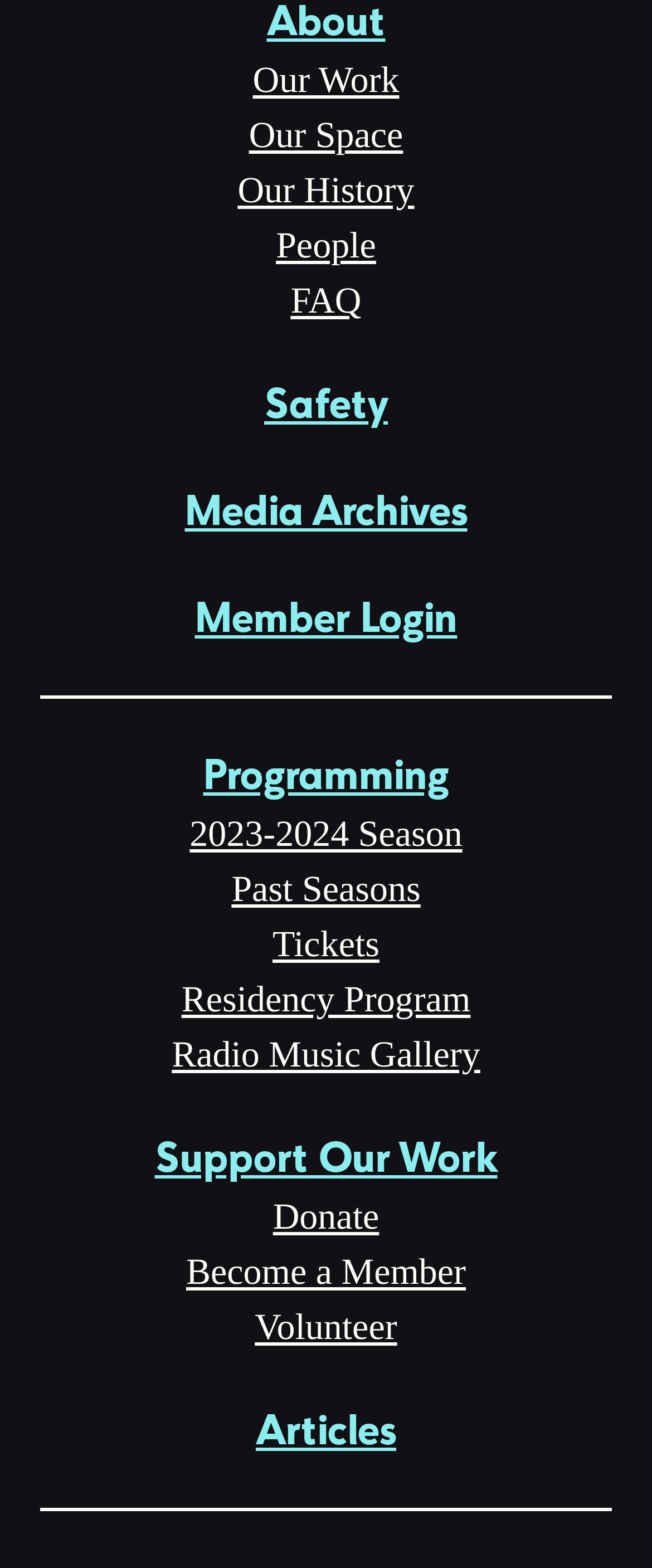How many links are related to seasons?
Using the visual information from the image, give a one-word or short-phrase answer.

2